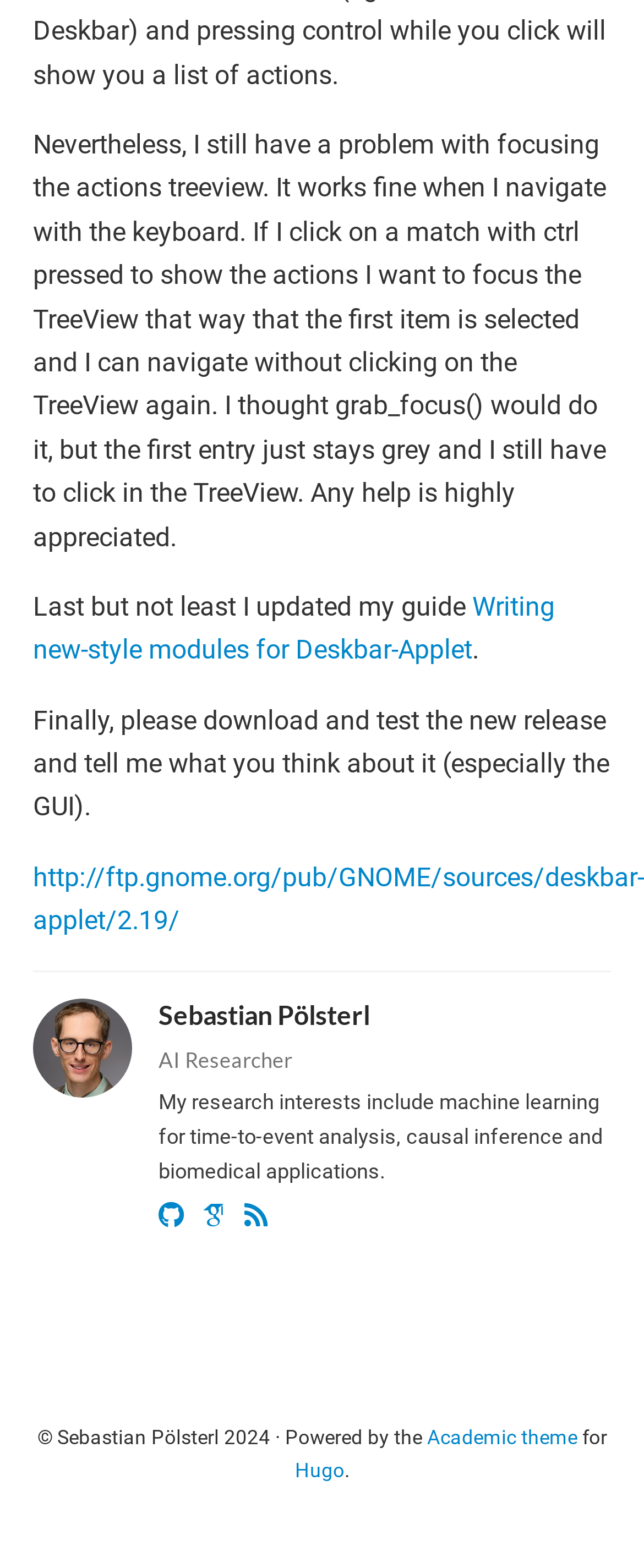Locate the bounding box of the UI element with the following description: "Writing new-style modules for Deskbar-Applet".

[0.051, 0.377, 0.862, 0.425]